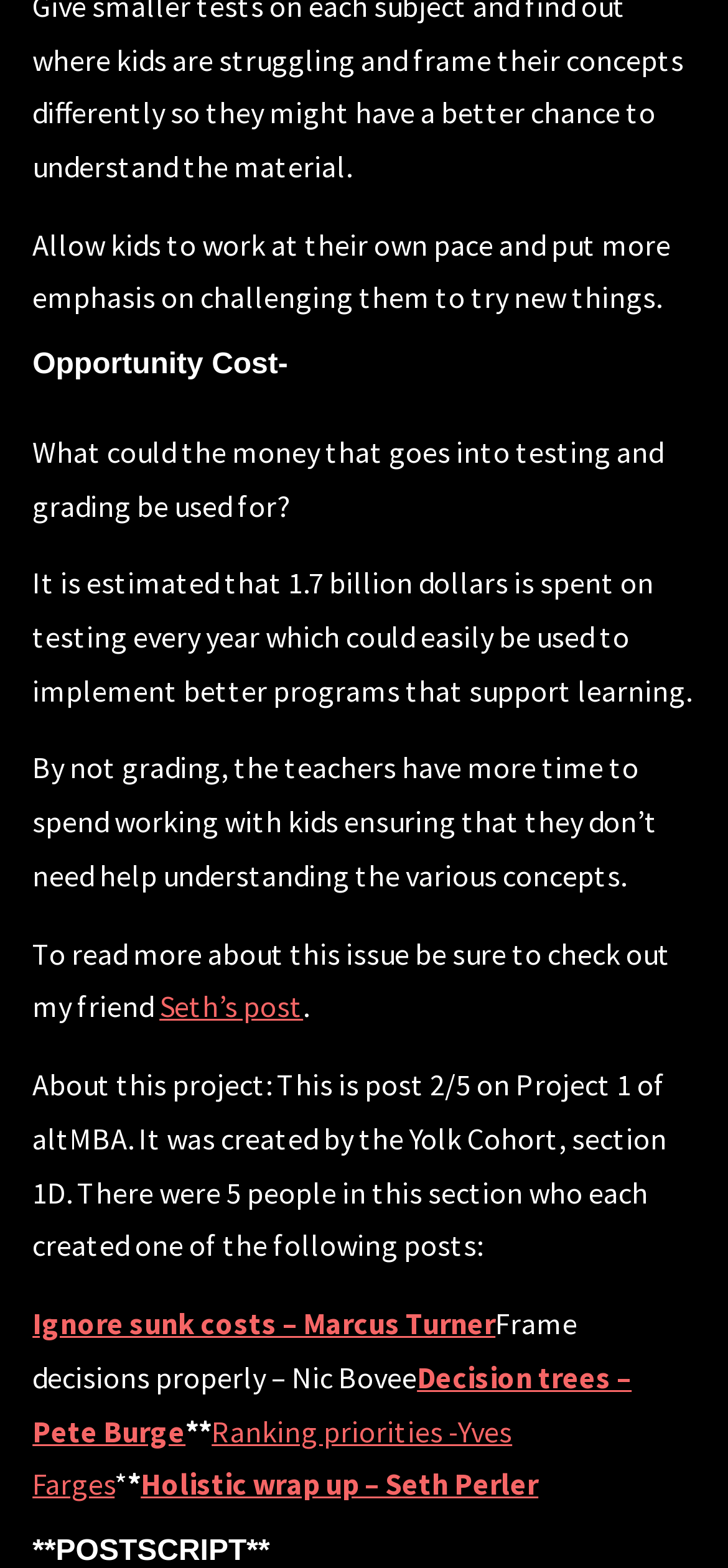How many people were in the section that created this post?
Please respond to the question with as much detail as possible.

The answer can be found in the StaticText element with the text 'About this project: This is post 2/5 on Project 1 of altMBA. It was created by the Yolk Cohort, section 1D. There were 5 people in this section who each created one of the following posts:'